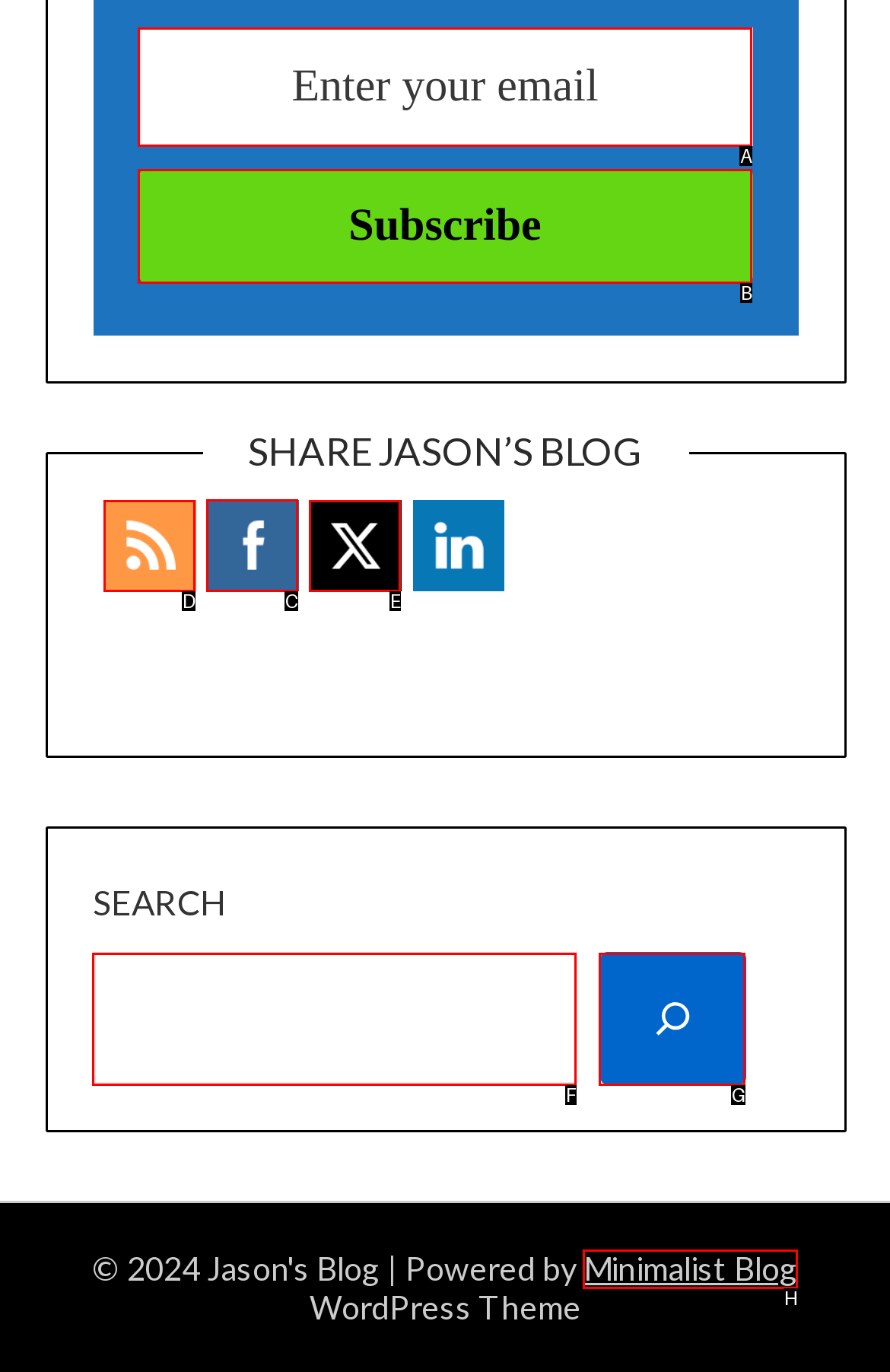Identify the correct UI element to click on to achieve the following task: Follow on Facebook Respond with the corresponding letter from the given choices.

C